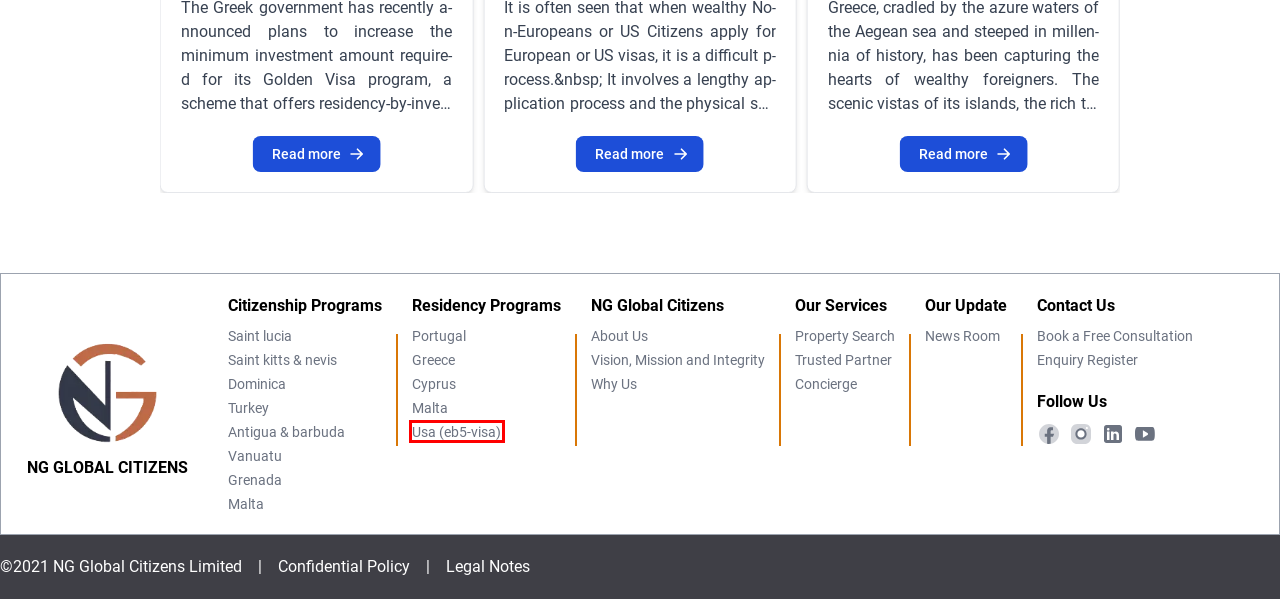You have received a screenshot of a webpage with a red bounding box indicating a UI element. Please determine the most fitting webpage description that matches the new webpage after clicking on the indicated element. The choices are:
A. Saint Lucia Citizenship by Investment Program - Second Passport - Caribbean - NG Global Citizens
B. Services - International Property - NG GLOBAL CITIZENS
C. Malta Citizenship by Investment 2024
D. Saint Kitts & Nevis Citizenship by Investment - NG Global Citizens
E. NG GLOBAL Trusted Partners - Money, Assets and Investments
F. US EB-5 Immigrant Investor Program
G. Portugal Golden Visa 2024 | Residency by Investment - NG Global Citizens
H. Antigua & Barbuda Citizenship by Investment - NG Global Citizens

F